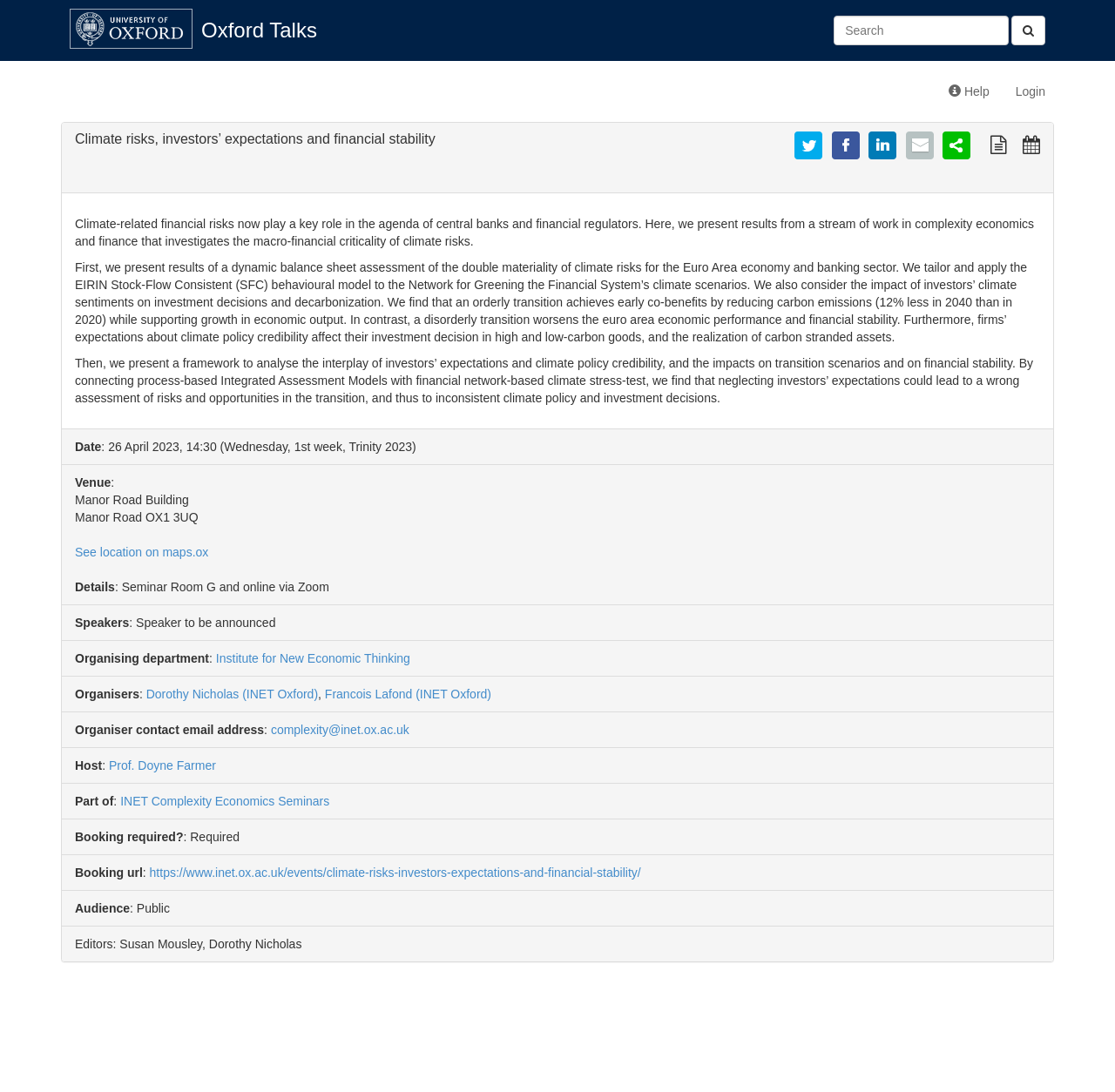Please identify the bounding box coordinates of the region to click in order to complete the task: "Login to the system". The coordinates must be four float numbers between 0 and 1, specified as [left, top, right, bottom].

[0.899, 0.064, 0.949, 0.104]